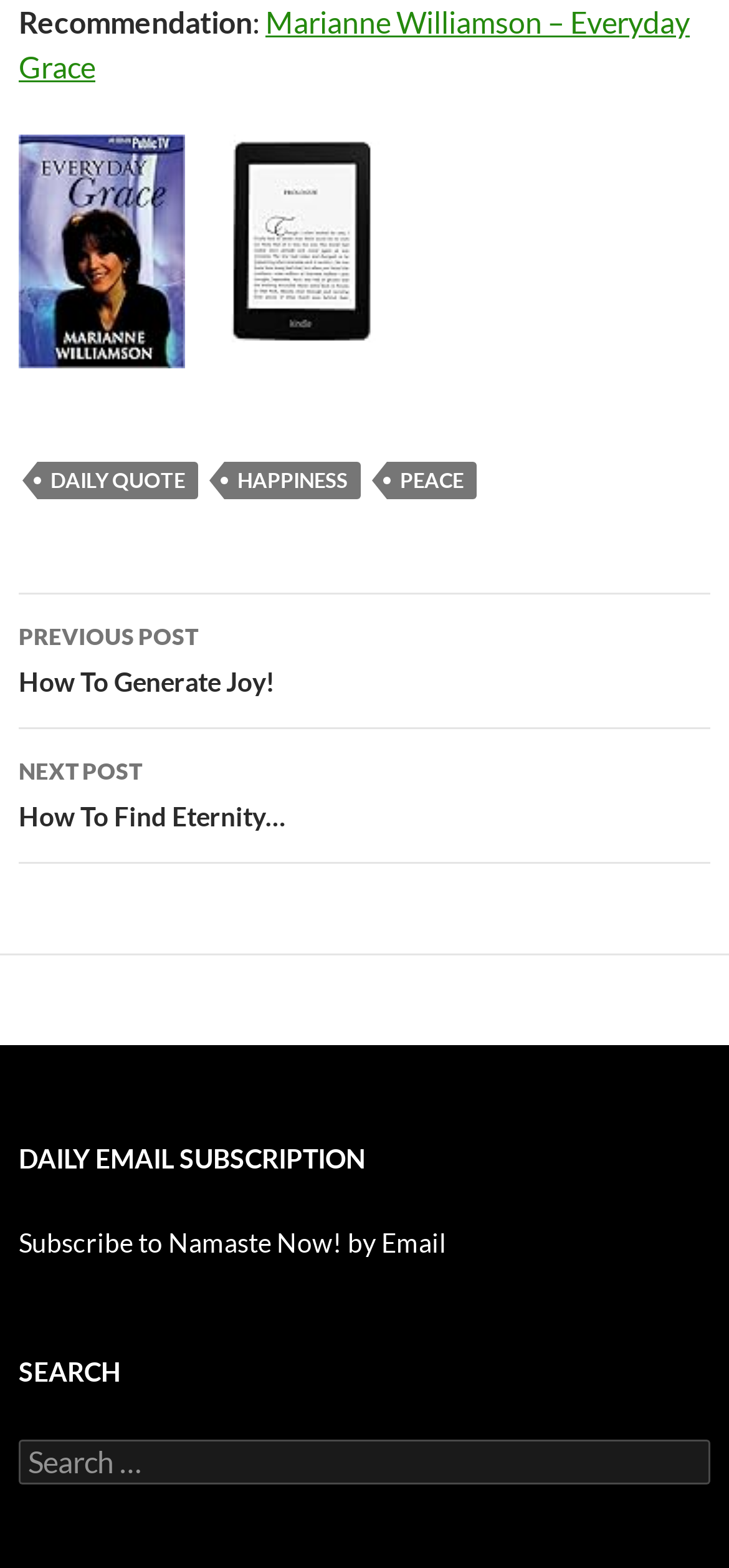Use a single word or phrase to answer the question:
How many images are in the recommendation section?

2